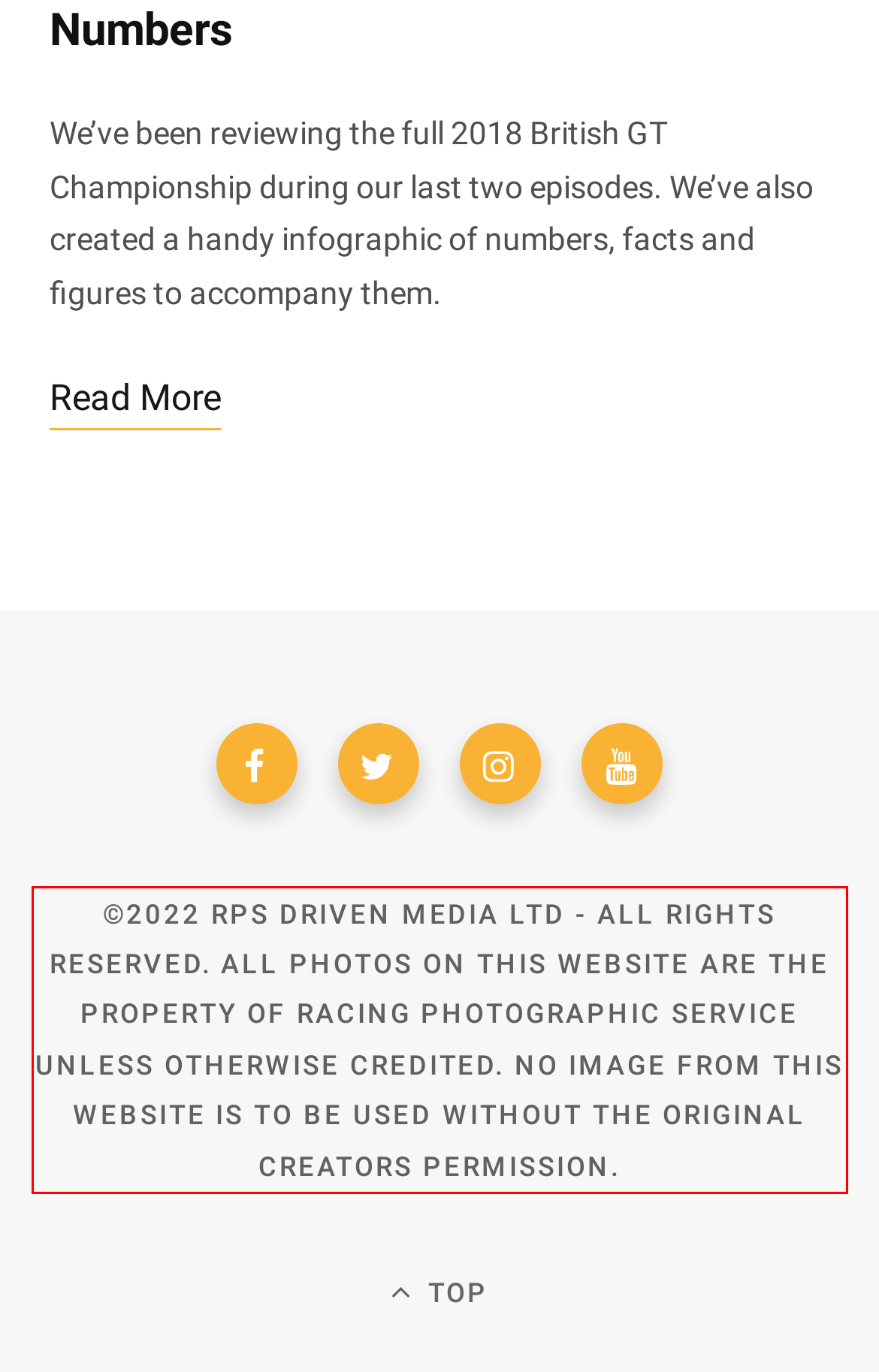Review the webpage screenshot provided, and perform OCR to extract the text from the red bounding box.

©2022 RPS DRIVEN MEDIA LTD - ALL RIGHTS RESERVED. ALL PHOTOS ON THIS WEBSITE ARE THE PROPERTY OF RACING PHOTOGRAPHIC SERVICE UNLESS OTHERWISE CREDITED. NO IMAGE FROM THIS WEBSITE IS TO BE USED WITHOUT THE ORIGINAL CREATORS PERMISSION.